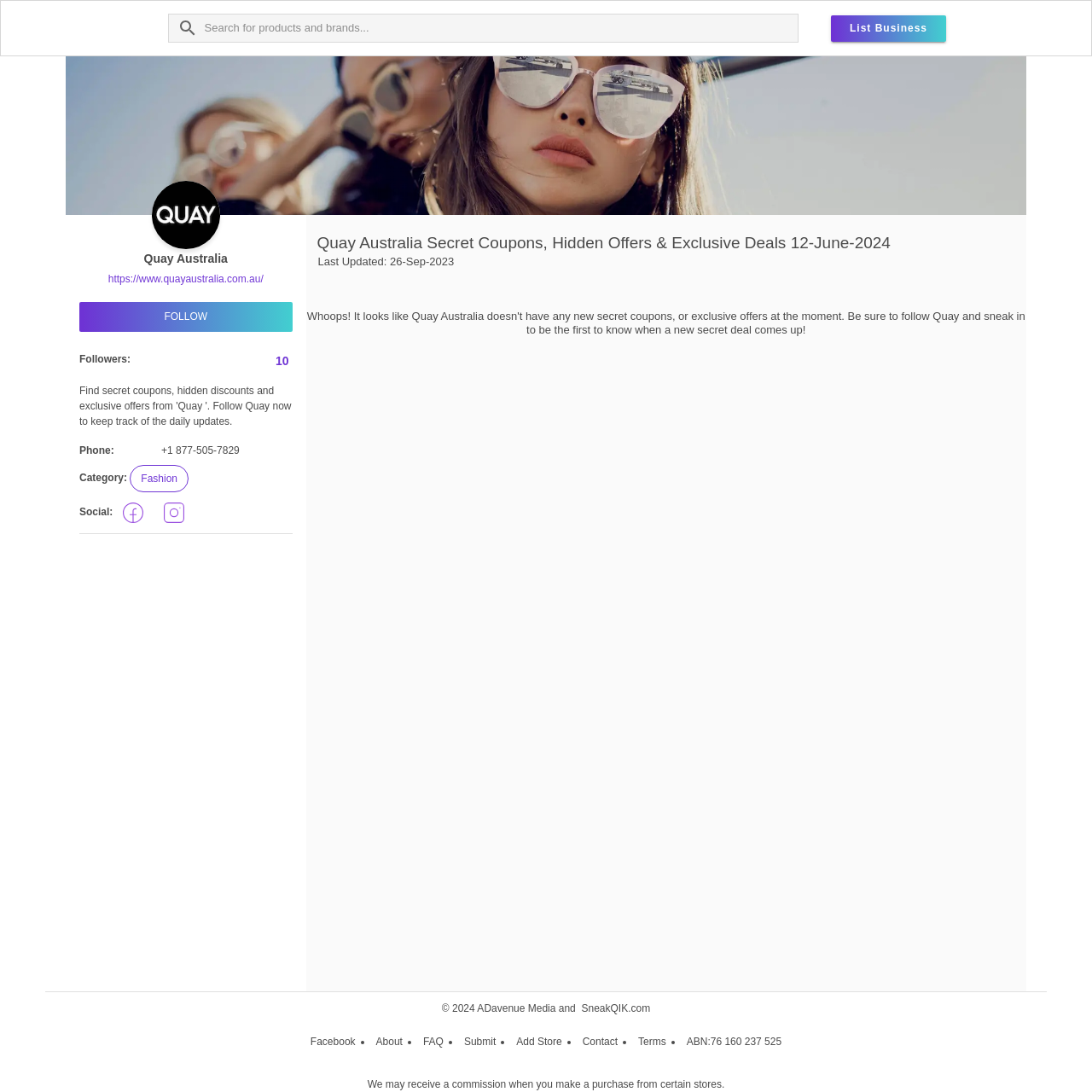Please specify the coordinates of the bounding box for the element that should be clicked to carry out this instruction: "Visit Quay Australia website". The coordinates must be four float numbers between 0 and 1, formatted as [left, top, right, bottom].

[0.099, 0.249, 0.241, 0.261]